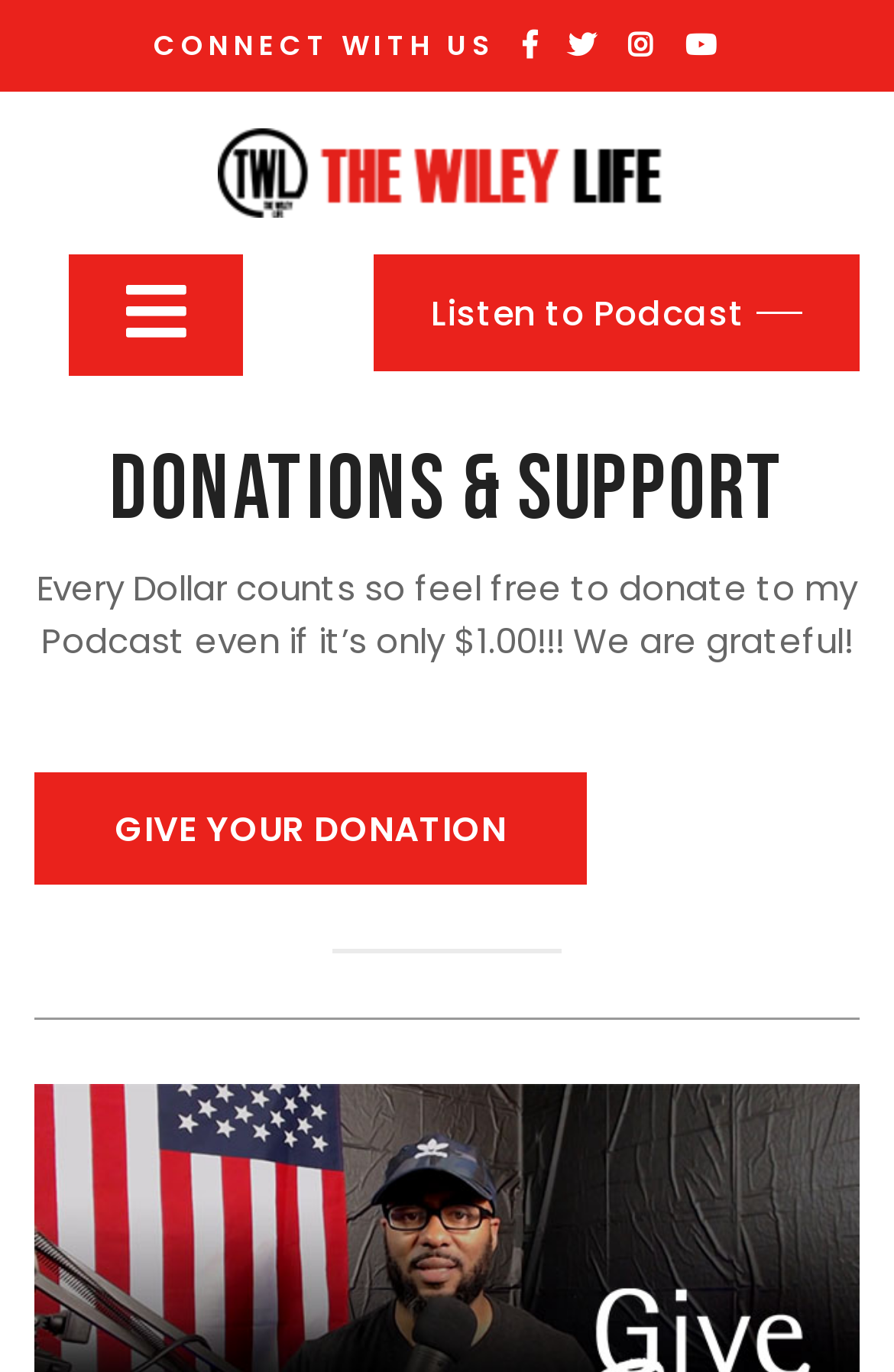Give a detailed account of the webpage.

The webpage is about donations and support for "The Wiley Life". At the top, there is a section with social media links, including Facebook, Twitter, Instagram, and YouTube, aligned horizontally. Below this section, the logo of "The Wiley Life" is displayed, accompanied by a link to the website.

On the left side, there is a button with an open icon, which may be a navigation menu. Next to it, a link to listen to a podcast is provided. The main heading "DONATIONS & SUPPORT" is centered on the page, followed by a paragraph of text explaining the importance of donations, no matter how small.

Below this text, a call-to-action link "GIVE YOUR DONATION" is prominently displayed. The page is divided into sections by two horizontal separators, one above and one below the donation information. Overall, the webpage has a simple and straightforward design, focusing on encouraging visitors to support "The Wiley Life" through donations.